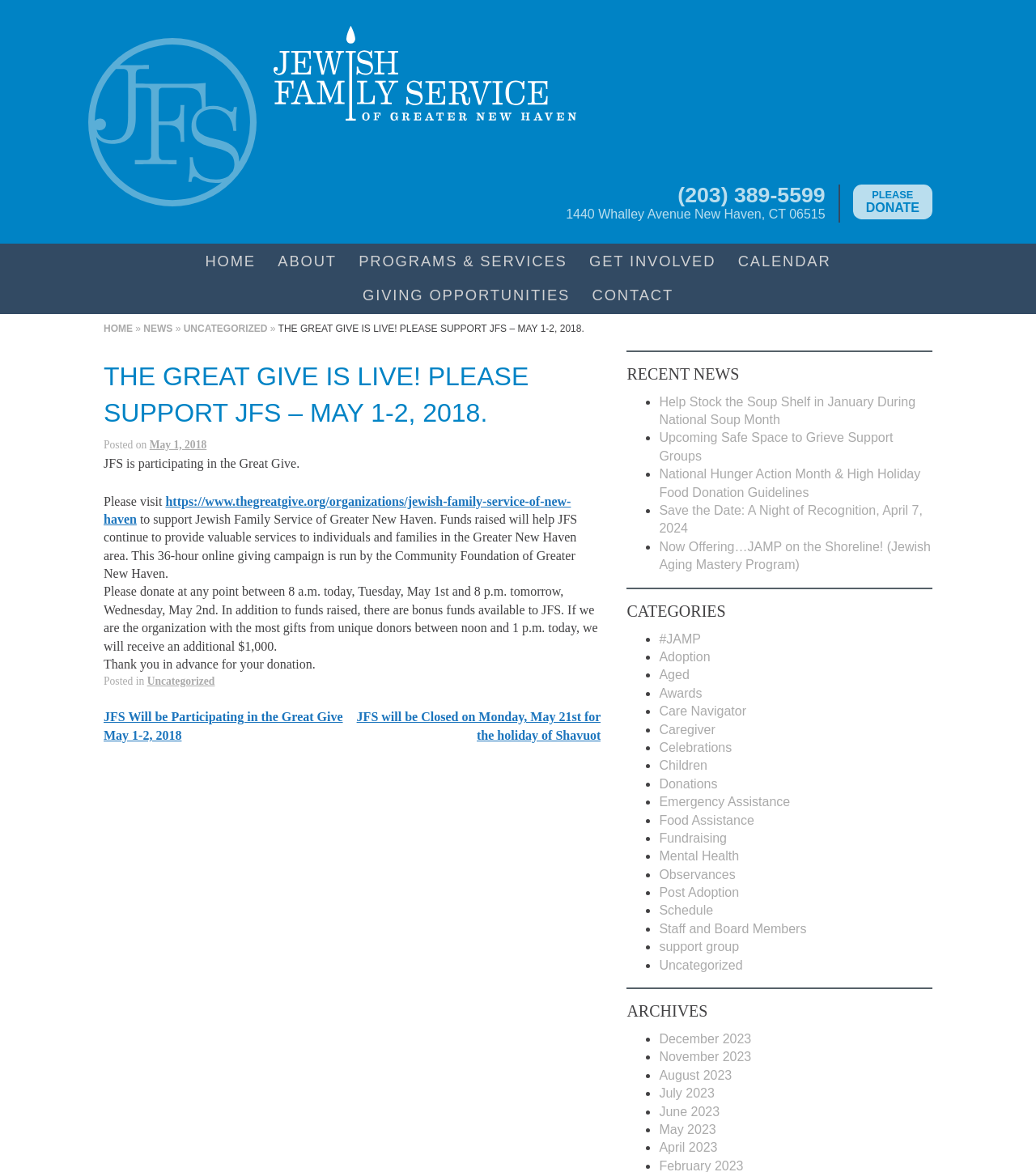Pinpoint the bounding box coordinates of the element to be clicked to execute the instruction: "Visit the 'HOME' page".

[0.198, 0.211, 0.247, 0.236]